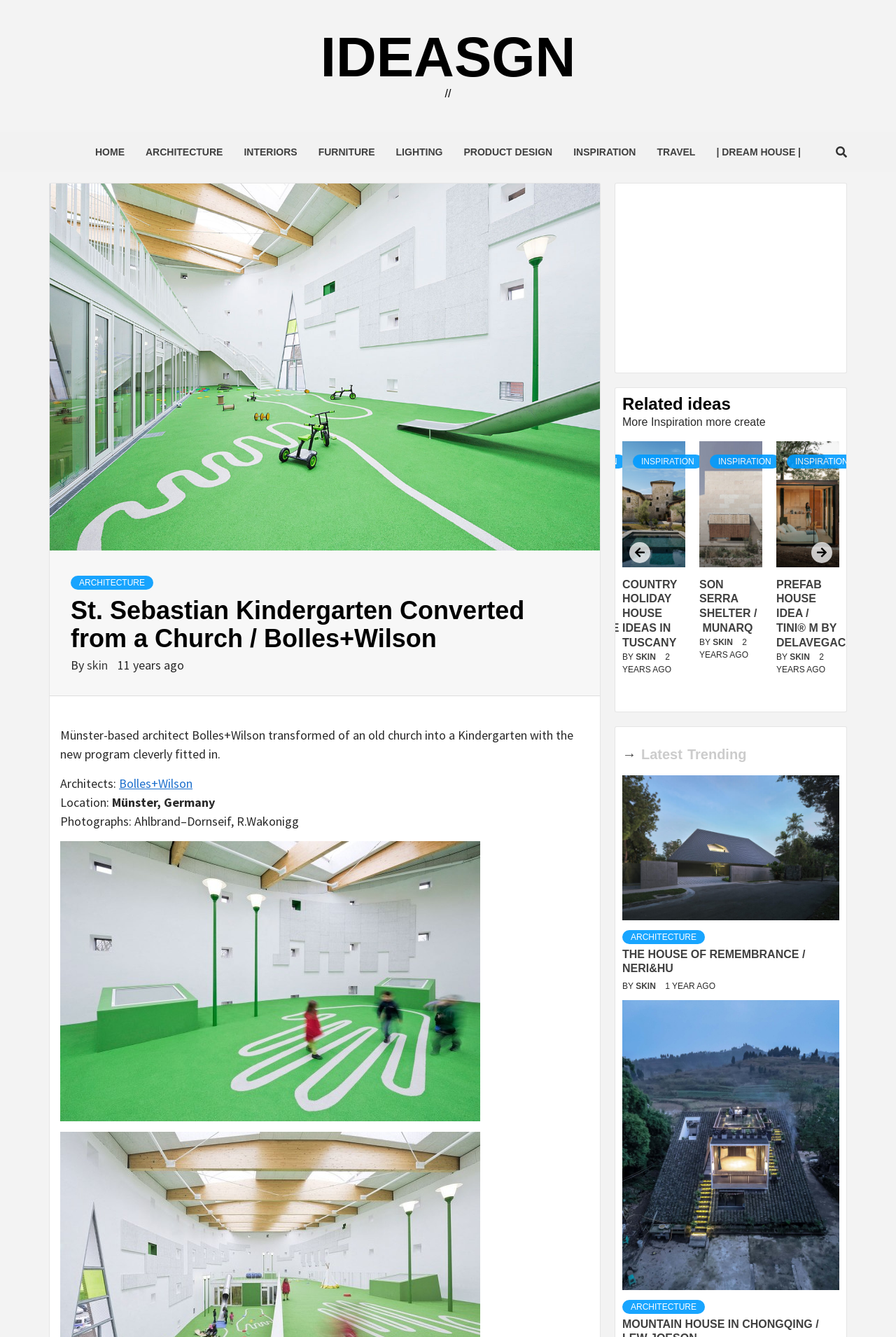Find and provide the bounding box coordinates for the UI element described here: "I'd like to learn more". The coordinates should be given as four float numbers between 0 and 1: [left, top, right, bottom].

None